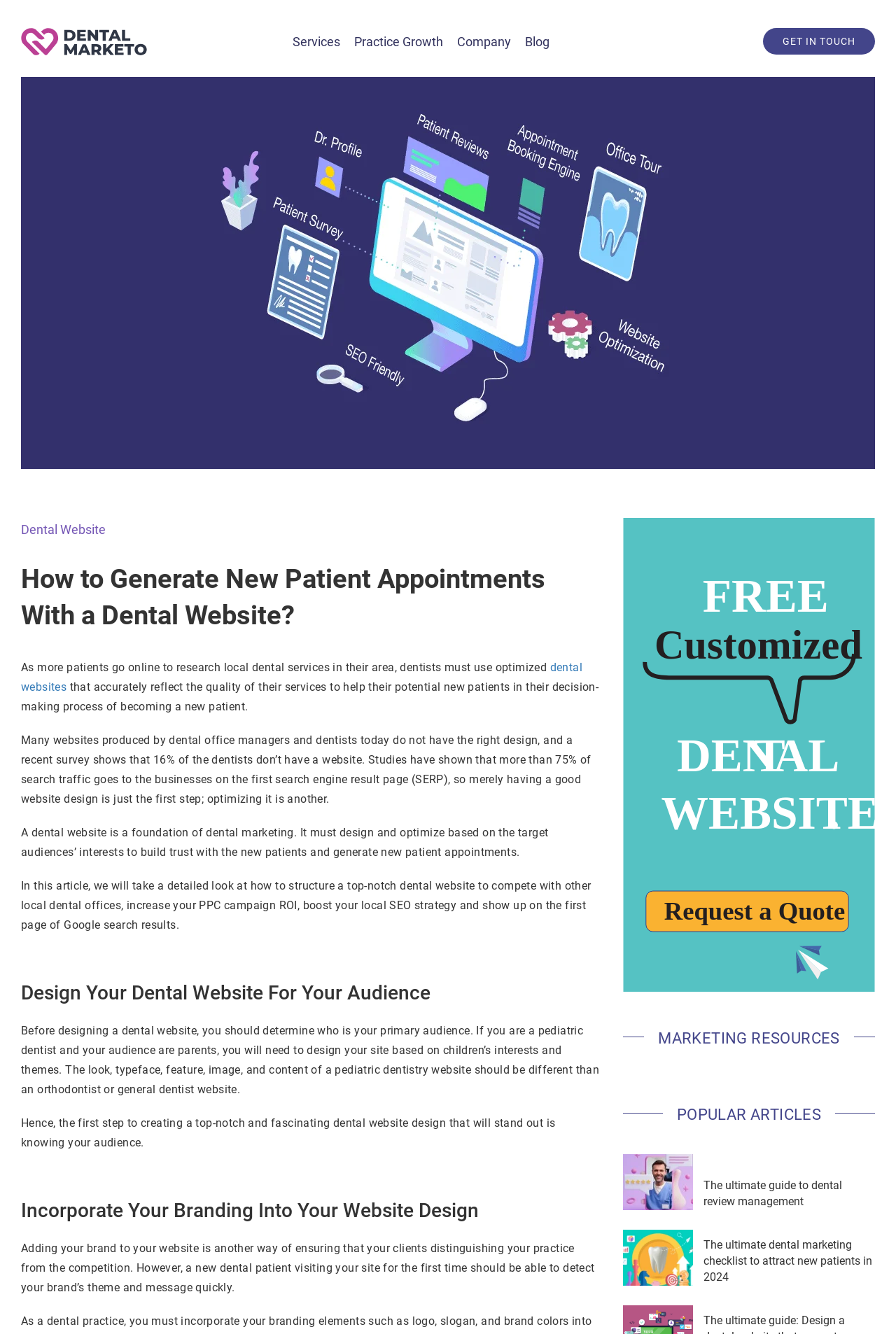Answer the question below in one word or phrase:
What is the benefit of optimizing a dental website?

Increase PPC campaign ROI and boost local SEO